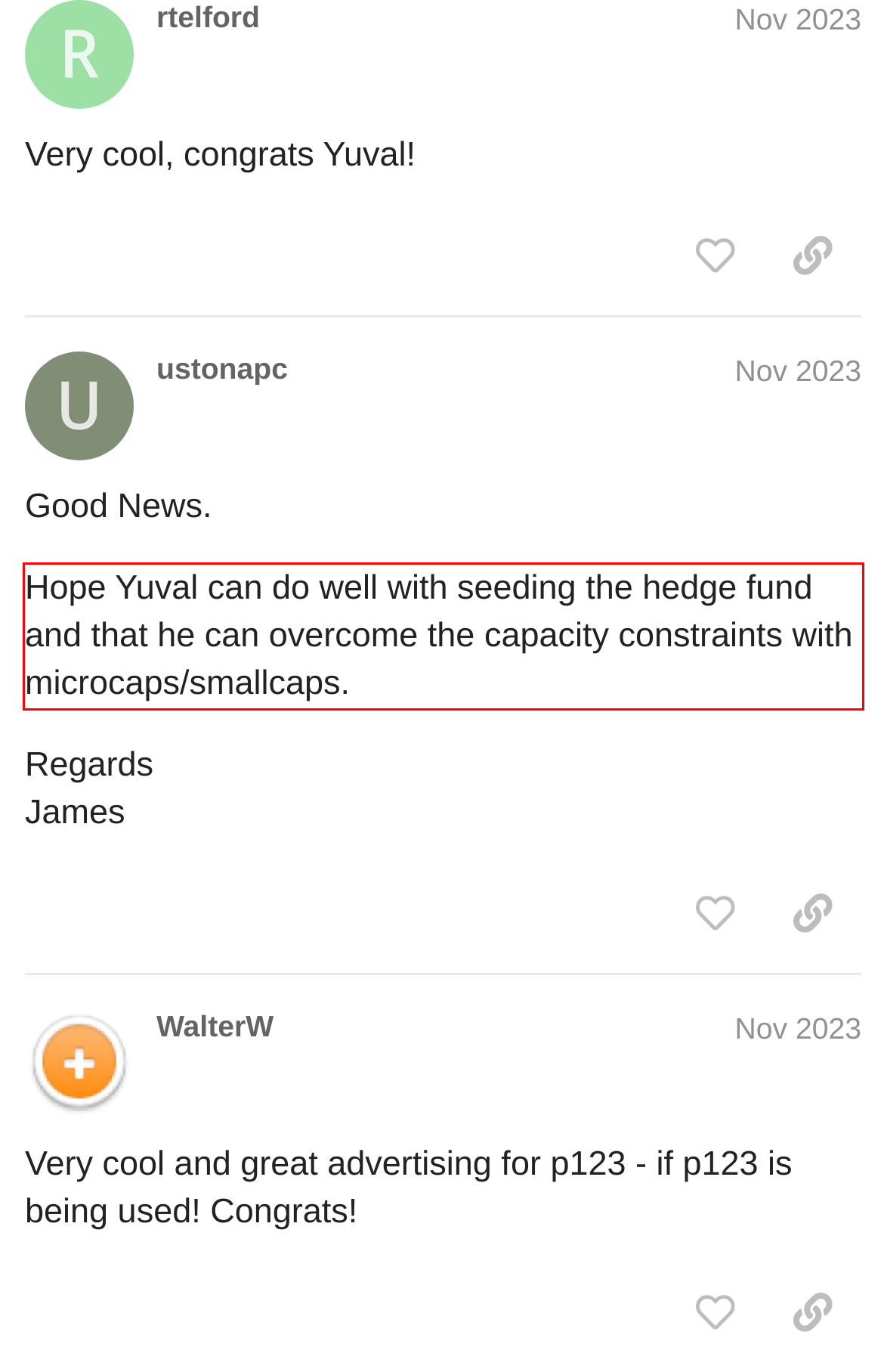Please perform OCR on the text within the red rectangle in the webpage screenshot and return the text content.

Hope Yuval can do well with seeding the hedge fund and that he can overcome the capacity constraints with microcaps/smallcaps.